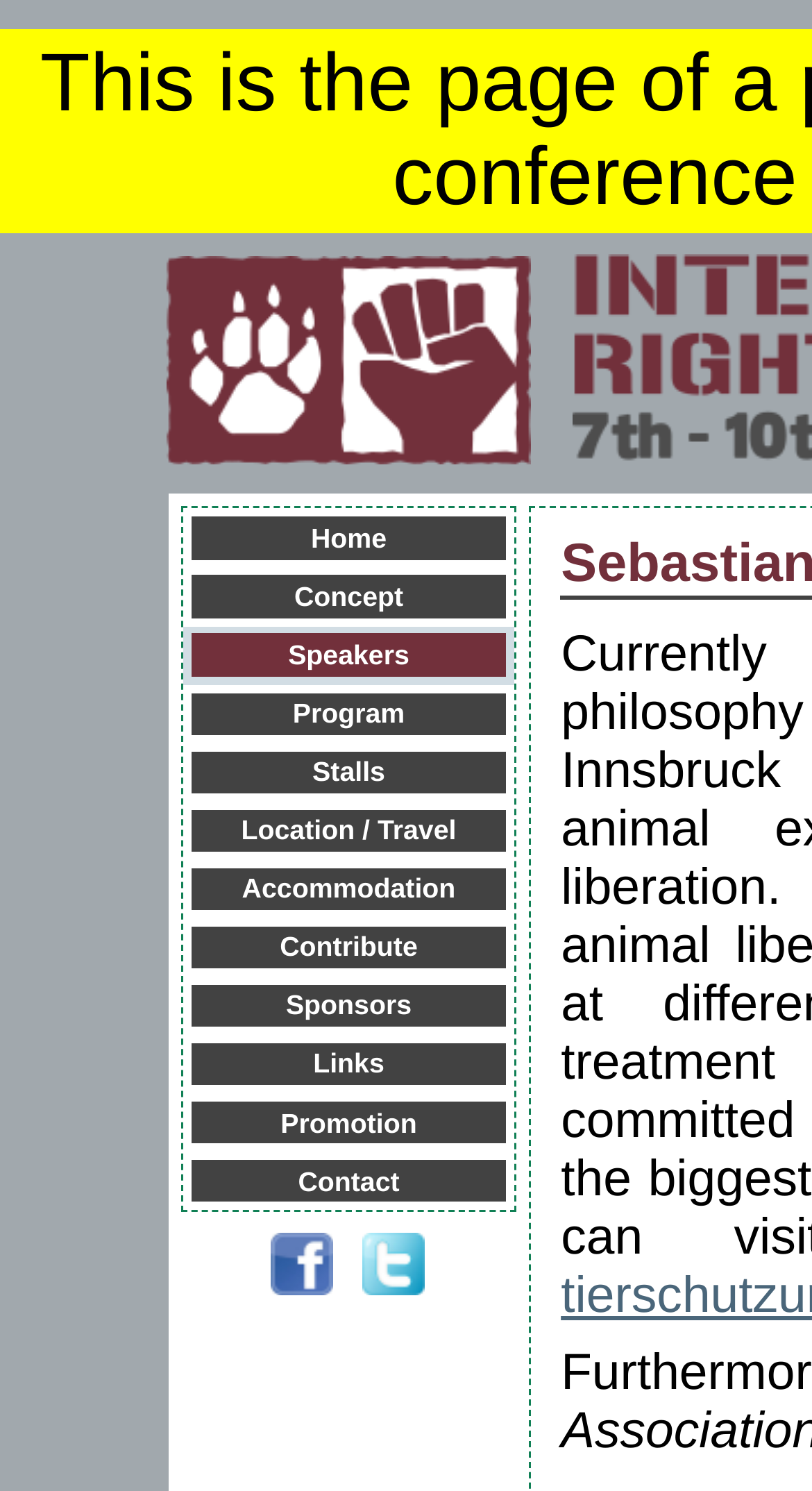How many links are there in the main menu?
Please ensure your answer to the question is detailed and covers all necessary aspects.

The main menu is located at the top of the webpage, and it contains links such as 'Home', 'Concept', 'Speakers', and so on. By counting these links, we can find that there are 12 links in total.